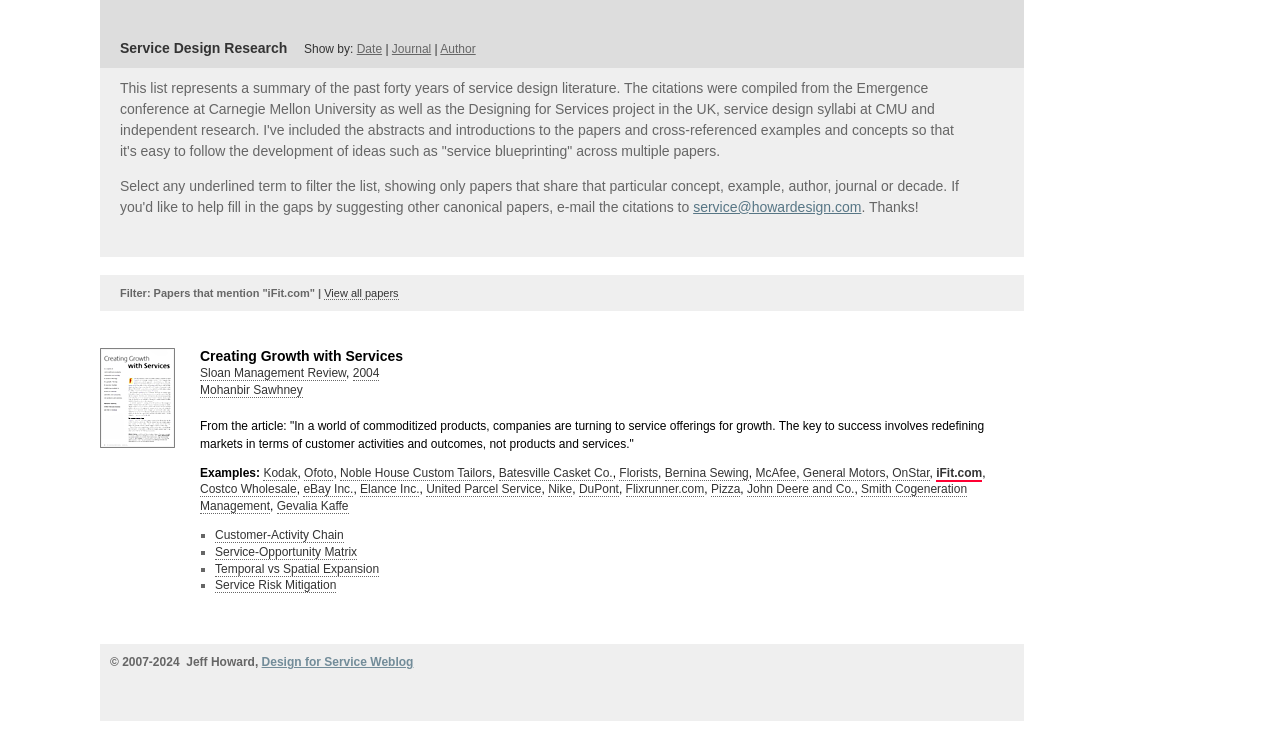Identify the bounding box coordinates of the clickable region required to complete the instruction: "Contact service@howardesign.com". The coordinates should be given as four float numbers within the range of 0 and 1, i.e., [left, top, right, bottom].

[0.542, 0.27, 0.673, 0.292]